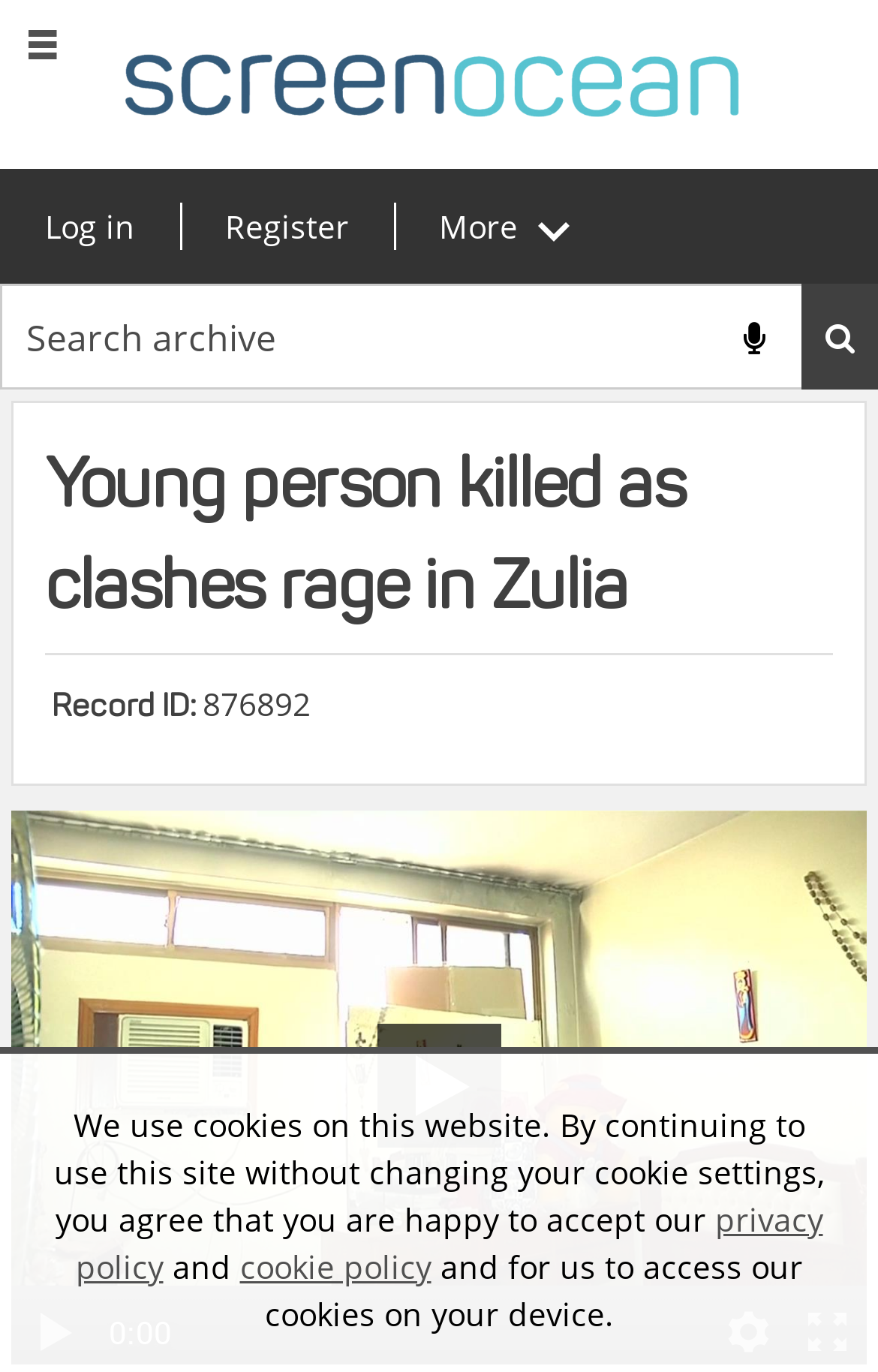Using the format (top-left x, top-left y, bottom-right x, bottom-right y), and given the element description, identify the bounding box coordinates within the screenshot: parent_node: Search name="query" placeholder="Search archive"

[0.0, 0.207, 0.916, 0.284]